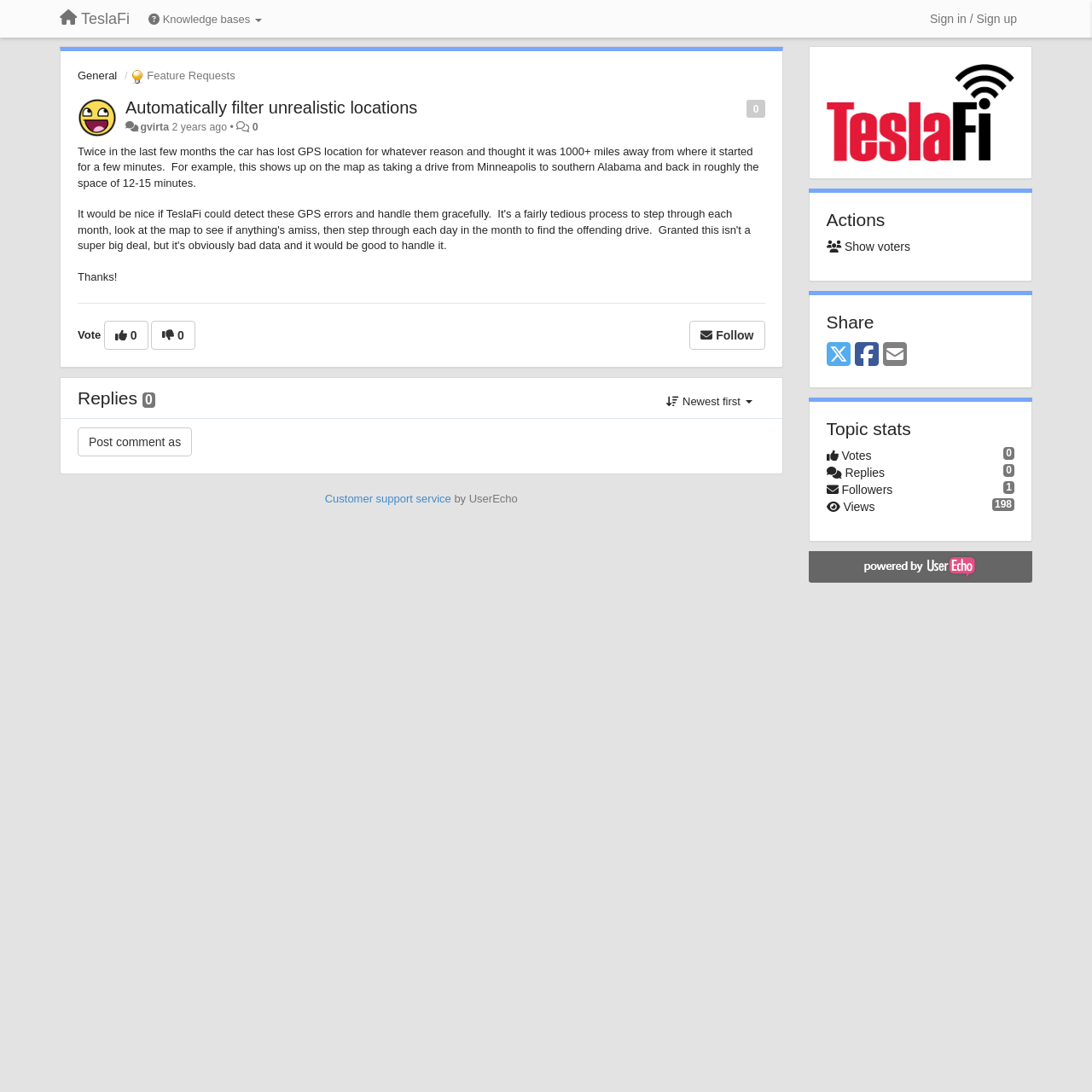Please find the bounding box coordinates of the element that must be clicked to perform the given instruction: "Show voters". The coordinates should be four float numbers from 0 to 1, i.e., [left, top, right, bottom].

[0.757, 0.219, 0.834, 0.232]